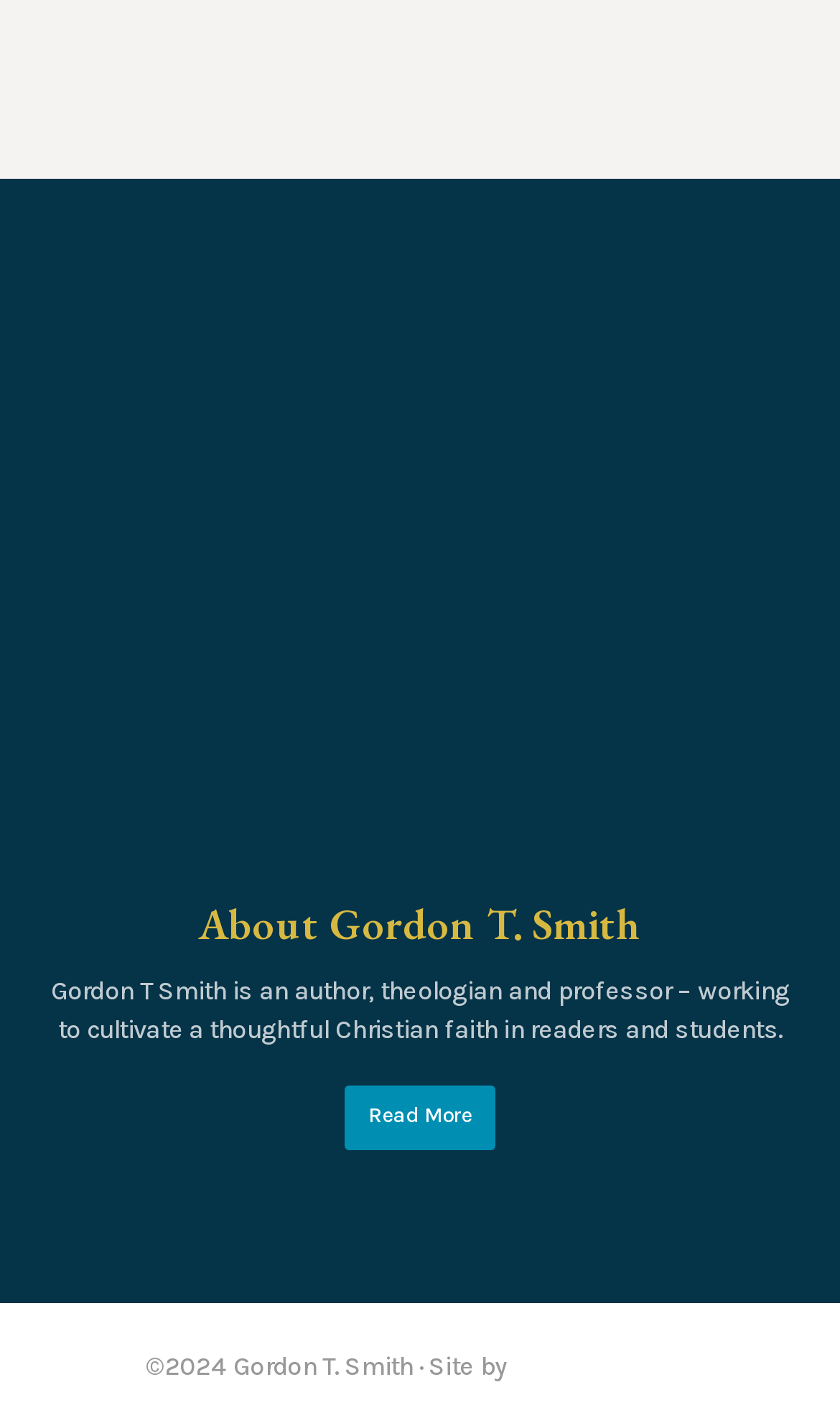Using the elements shown in the image, answer the question comprehensively: What is Gordon T. Smith's profession?

Based on the StaticText element with the text 'Gordon T Smith is an author, theologian and professor – working to cultivate a thoughtful Christian faith in readers and students.', we can determine that Gordon T. Smith is an author, theologian, and professor.